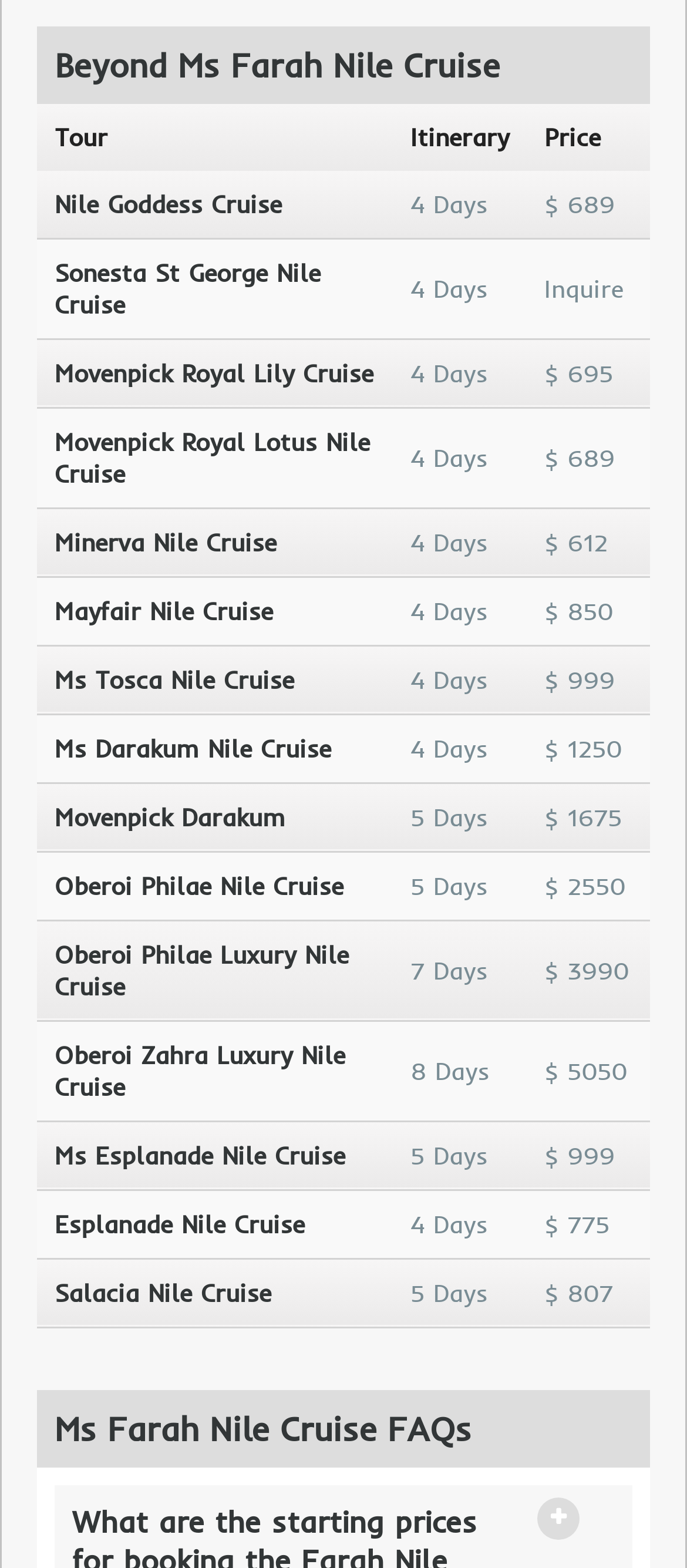Based on the element description "Sonesta St George Nile Cruise", predict the bounding box coordinates of the UI element.

[0.079, 0.164, 0.546, 0.204]